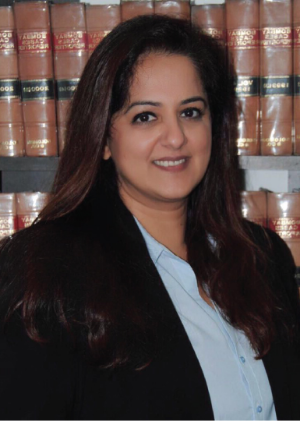Provide a comprehensive description of the image.

The image features a professional portrait of Komal Solomon, a Partner at a law firm. She is smiling confidently while wearing a dark blazer over a light blue blouse, presenting a poised and approachable appearance. Behind her, one can see shelves lined with legal books, indicating her association with the field of law, particularly in the media and entertainment sector. Komal Solomon is known for her expertise in assisting clients with intellectual property rights related to films, television, and other facets of the media industry. Additionally, her contact information is available, showcasing her accessibility for professional inquiries.